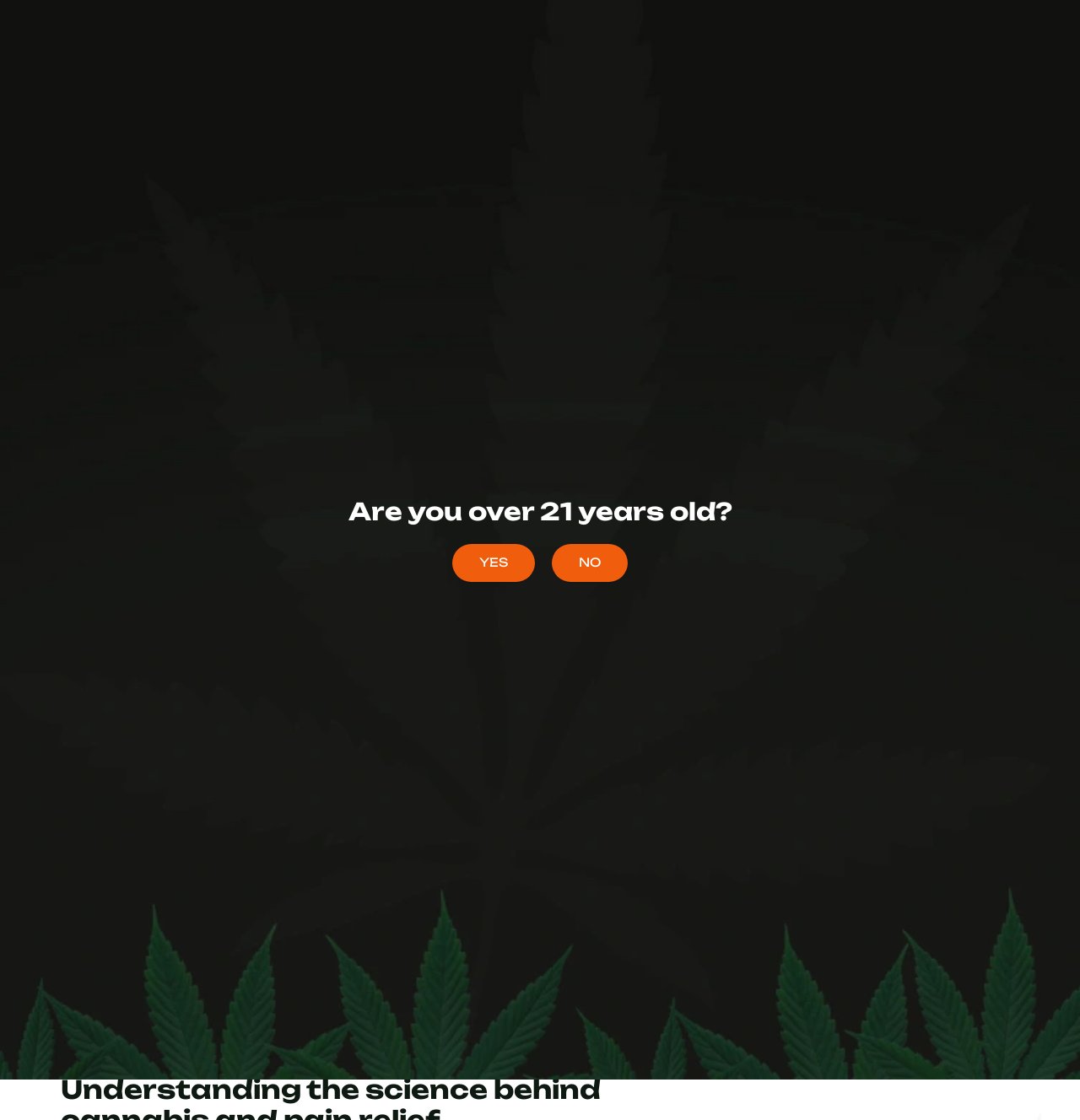Could you identify the text that serves as the heading for this webpage?

CANNABIS FOR PAIN MANAGEMENT